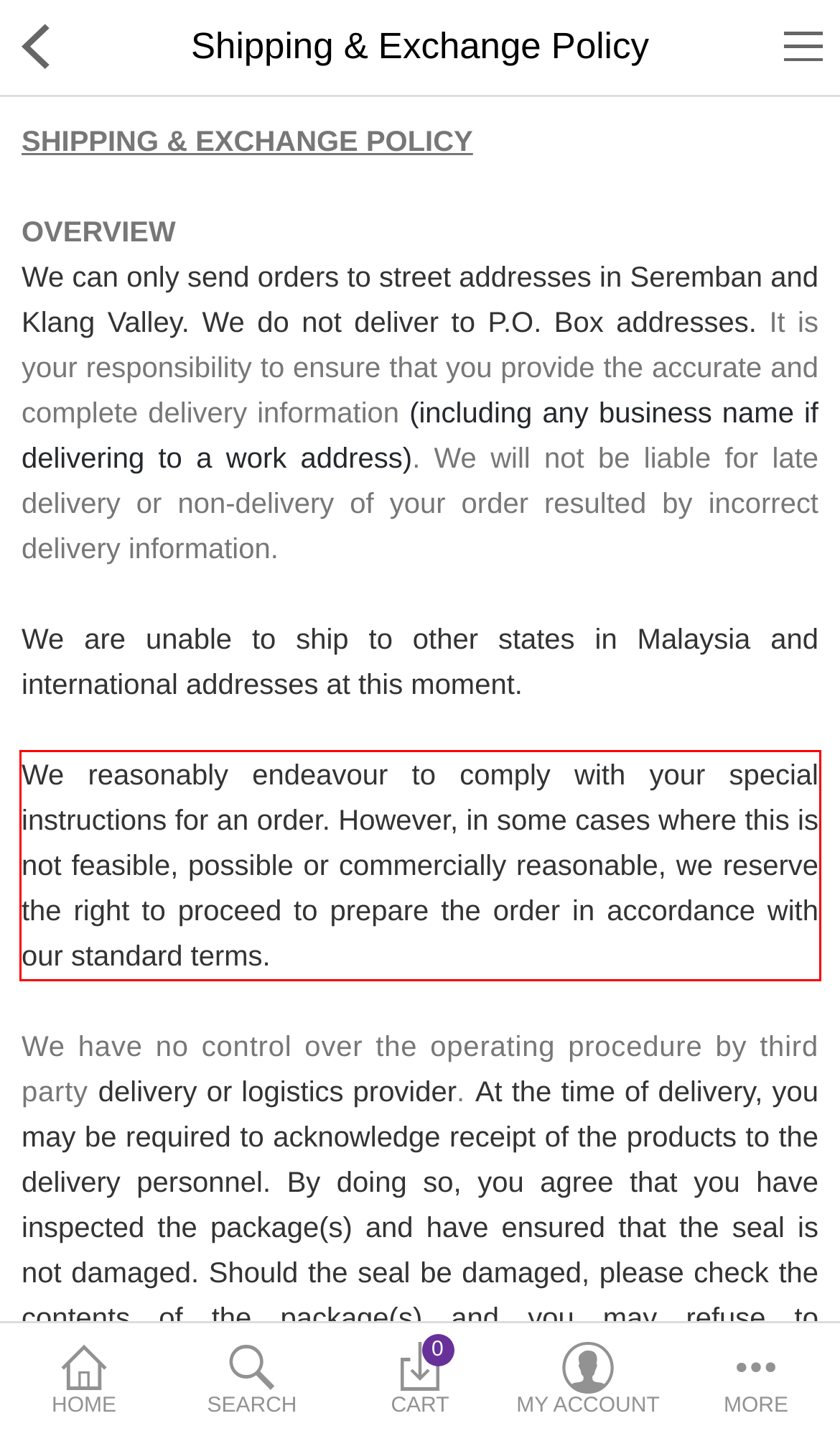You are provided with a webpage screenshot that includes a red rectangle bounding box. Extract the text content from within the bounding box using OCR.

We reasonably endeavour to comply with your special instructions for an order. However, in some cases where this is not feasible, possible or commercially reasonable, we reserve the right to proceed to prepare the order in accordance with our standard terms.